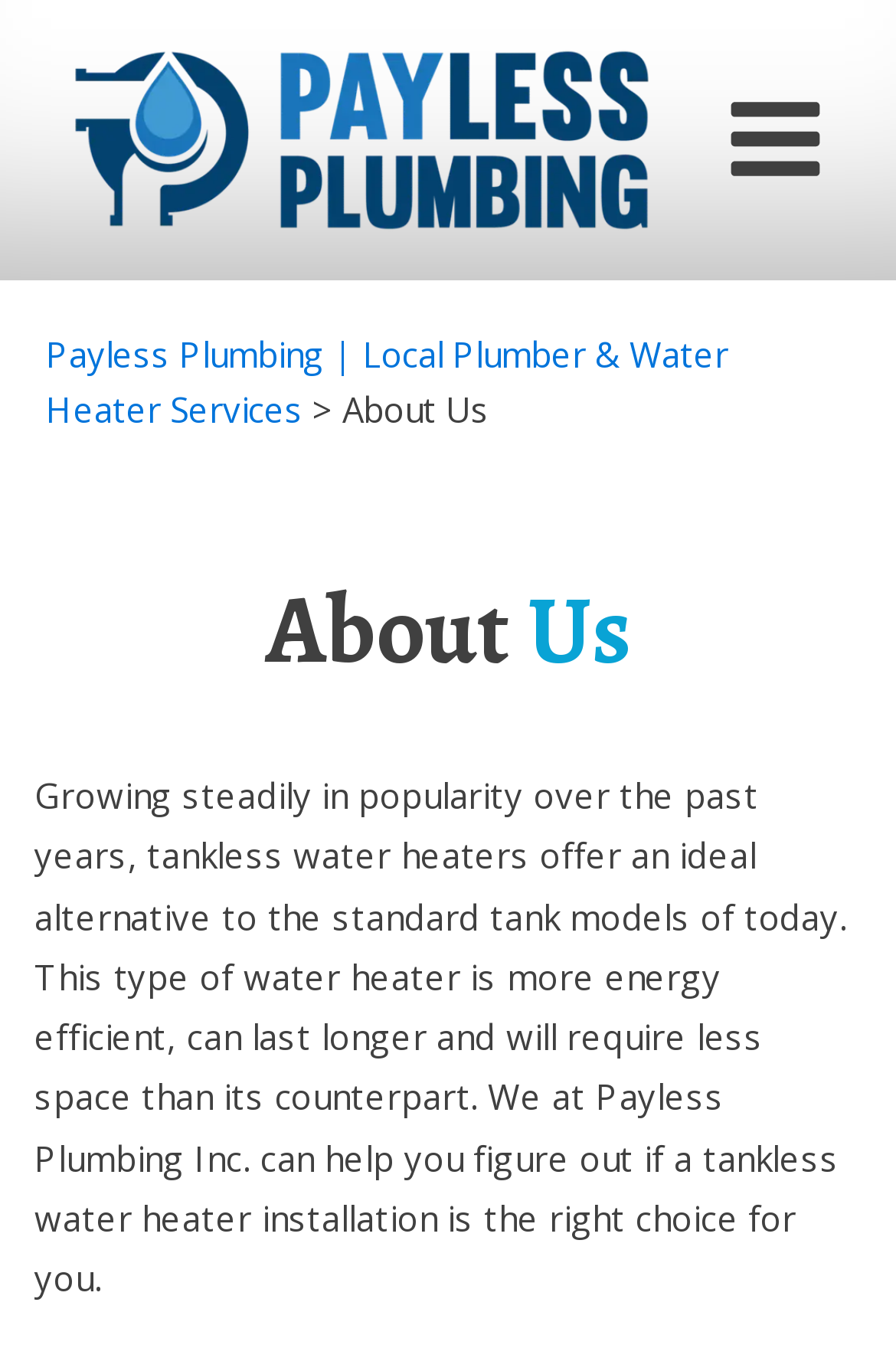Provide a one-word or brief phrase answer to the question:
What is the benefit of tankless water heaters in terms of space?

Require less space